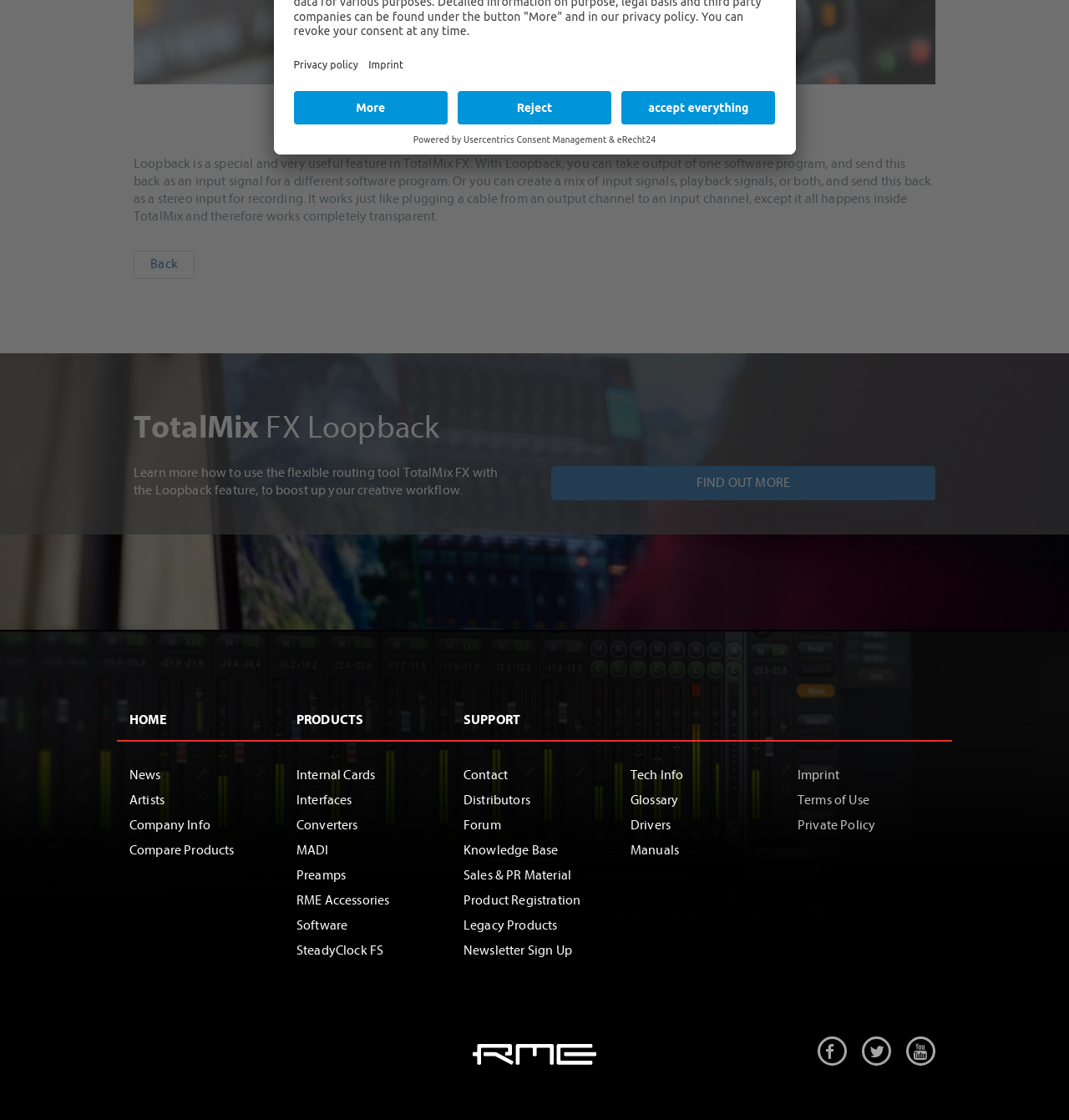Provide the bounding box coordinates of the HTML element this sentence describes: "De-Dependency December". The bounding box coordinates consist of four float numbers between 0 and 1, i.e., [left, top, right, bottom].

None